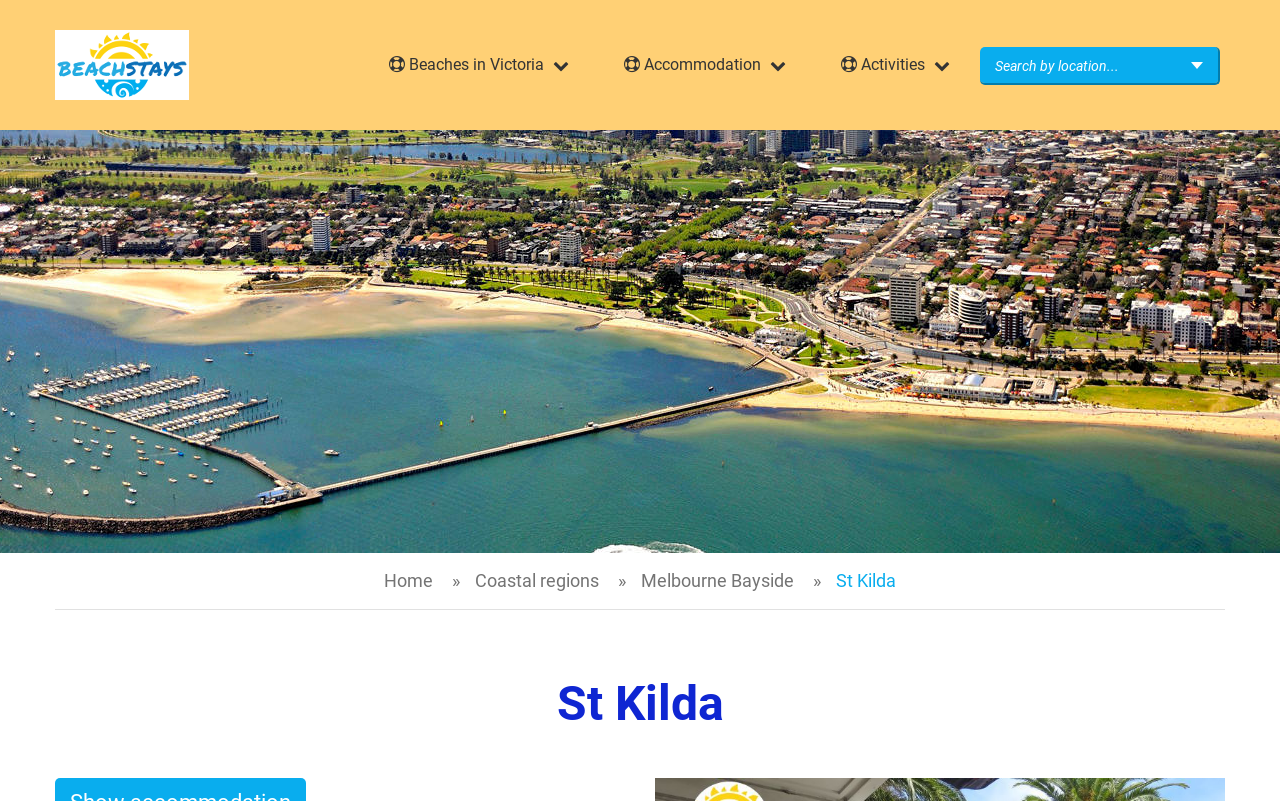What is the name of the current location?
Give a comprehensive and detailed explanation for the question.

I found a heading element with the text 'St Kilda', which is likely the name of the current location or region being featured on the website.